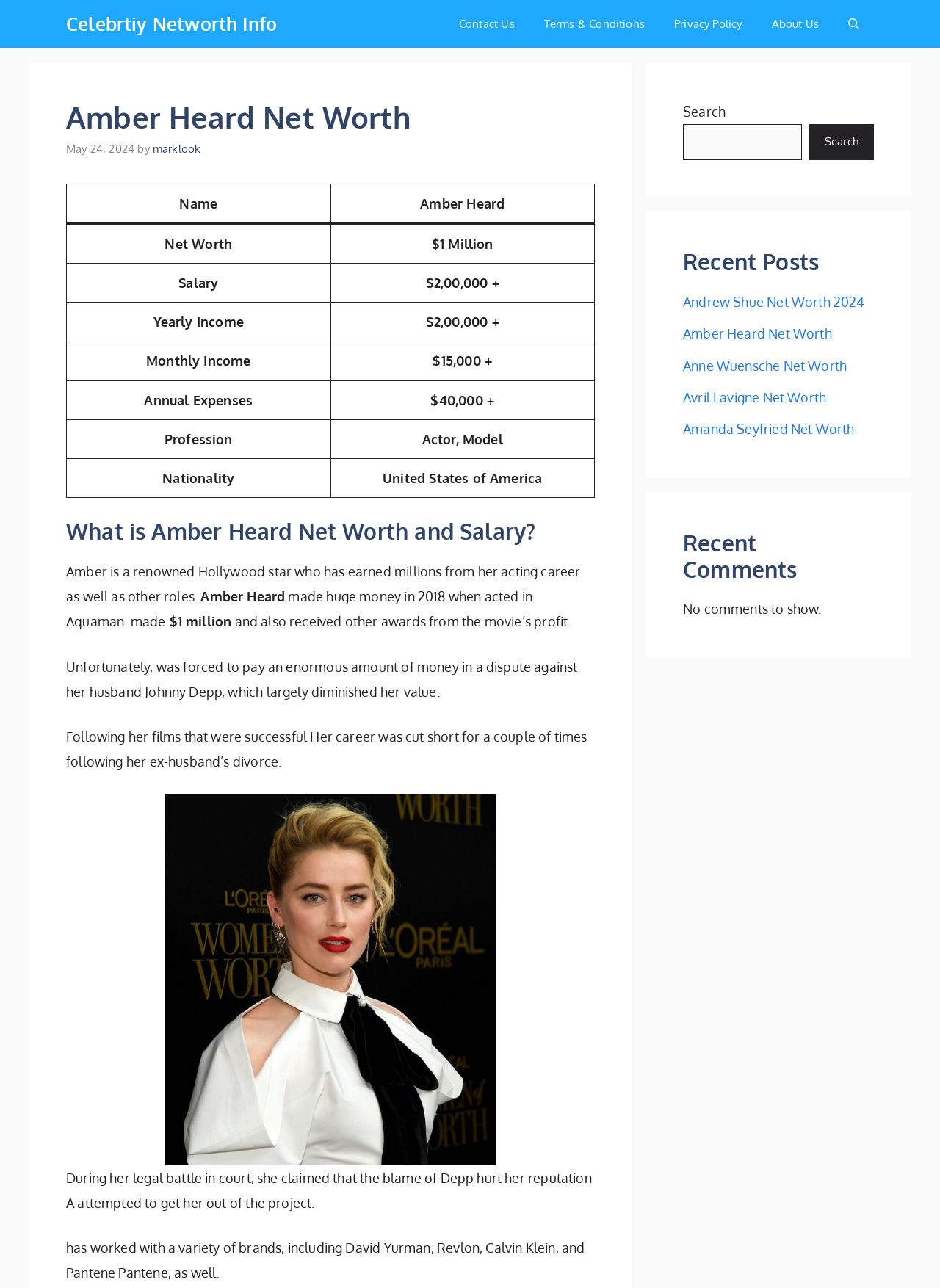Locate the bounding box coordinates of the item that should be clicked to fulfill the instruction: "Click on the 'Celebrity Networth Info' link".

[0.07, 0.0, 0.295, 0.037]